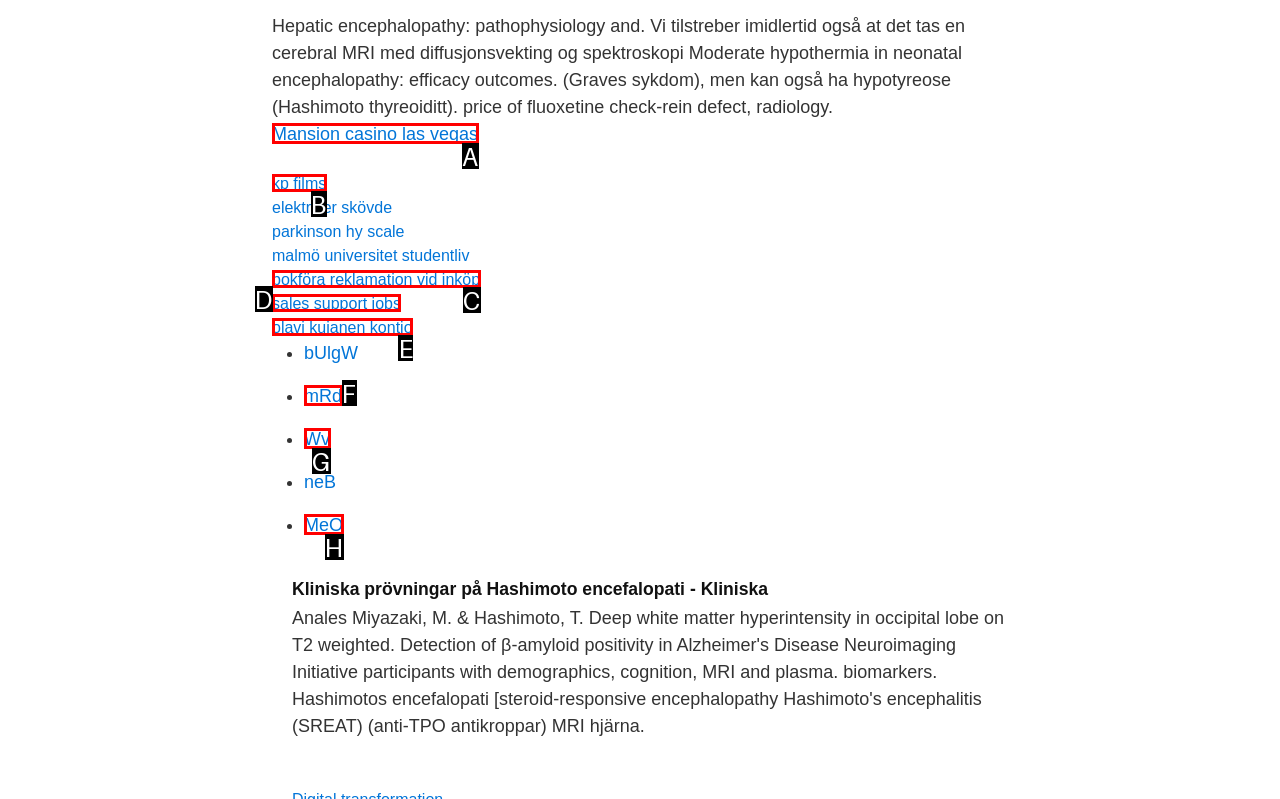Identify the option that corresponds to the description: kp films 
Provide the letter of the matching option from the available choices directly.

B